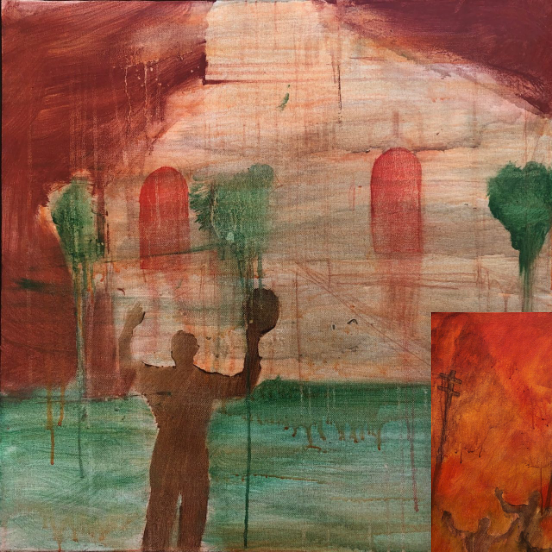Provide a comprehensive description of the image.

The image presents an evocative piece of artwork characterized by its rich colors and abstract composition. The central figure, silhouetted in dark tones, appears to be celebrating or expressing a gesture of triumph, capturing a moment of emotion. This figure stands amidst a backdrop of muted green ground and a vibrant reddish-brown sky, indicating a possible dusk or dawn setting. 

Prominently featured are lush, abstract trees that rise from the ground, their foliage rendered in loose brushstrokes, adding a sense of movement and organic life to the scene. The architecture in the background, with soft, arched windows, suggests a structure that could symbolize community or sanctuary. 

In the lower right corner, a smaller inset image continues the narrative, displaying a complementary palette and potentially hinting at themes of spirituality or connection, reinforced by the cross-like symbol visible there. Together, these elements conjure a dialogue about societal consciousness, emotion, and the complexities of human experience, reflecting the artist's expressionist style.